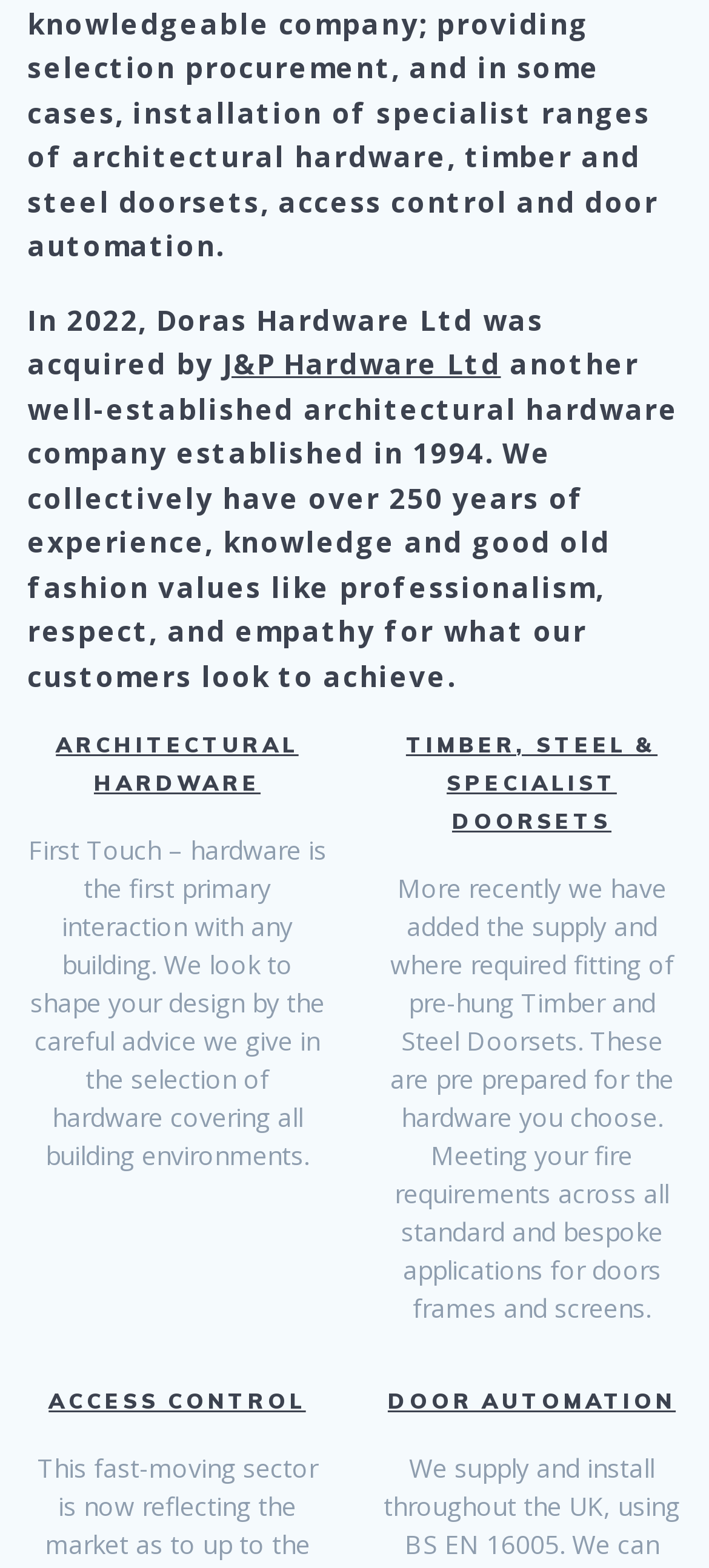Look at the image and give a detailed response to the following question: How many main categories of products are listed on the webpage?

The webpage has four main headings: 'ARCHITECTURAL HARDWARE', 'TIMBER, STEEL & SPECIALIST DOORSETS', 'ACCESS CONTROL', and 'DOOR AUTOMATION'. These headings suggest that the company offers four main categories of products or services.